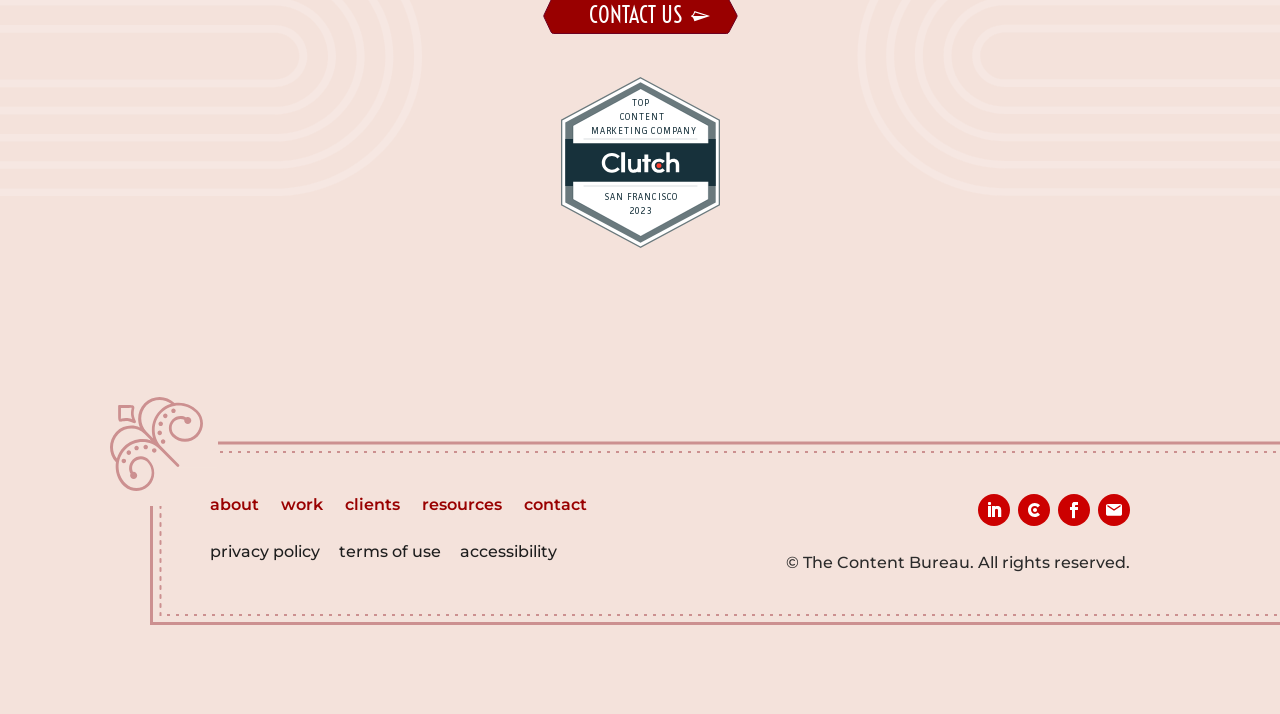How many links are in the footer?
Using the information from the image, answer the question thoroughly.

I counted the number of links in the footer section, which includes 'about', 'work', 'clients', 'resources', 'contact', 'privacy policy', and 'terms of use', totaling 7 links.